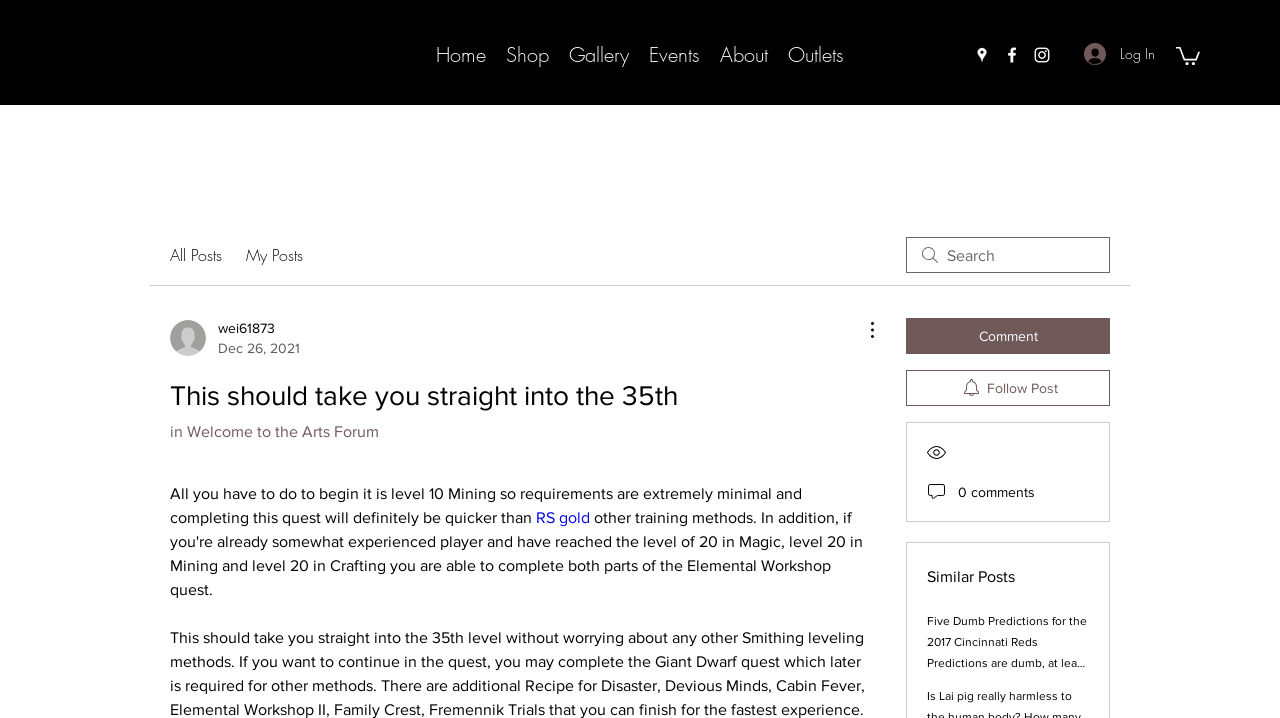Give a detailed overview of the webpage's appearance and contents.

The webpage appears to be a blog or forum post with a title "This should take you straight into the 35th | Narberth Pottery". At the top, there is a navigation bar with links to "Home", "Shop", "Gallery", "Events", "About", and "Outlets". To the right of the navigation bar, there is a social bar with links to Google Places, Facebook, and Instagram, each accompanied by an icon.

Below the navigation bar, there is a button to "Log In" and another button with an icon. On the left side of the page, there are links to "All Posts" and "My Posts", as well as an image. Above the main content area, there is a search bar.

The main content area has a heading that matches the title of the page. Below the heading, there is a paragraph of text that discusses a quest and its requirements, mentioning "level 10 Mining" and "RS gold". The text also includes a link to "RS gold".

To the right of the main content area, there are several buttons, including "More Actions", "Comment", and "Follow Post", each accompanied by an icon. There are also several images and a text that reads "0 comments". Below the main content area, there is a section labeled "Similar Posts" with a link to another post titled "Five Dumb Predictions for the 2017 Cincinnati Reds".